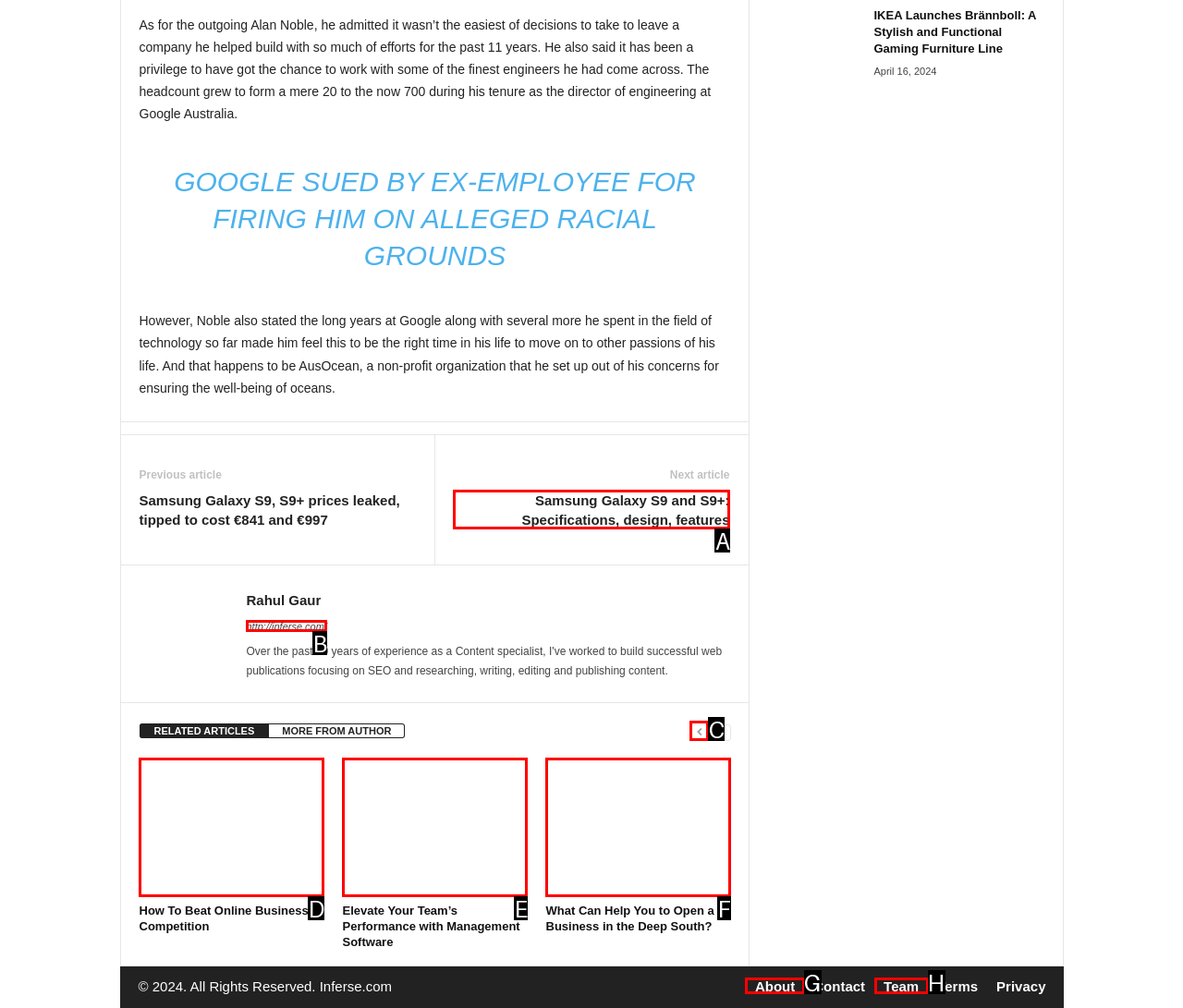From the options shown, which one fits the description: Team? Respond with the appropriate letter.

H